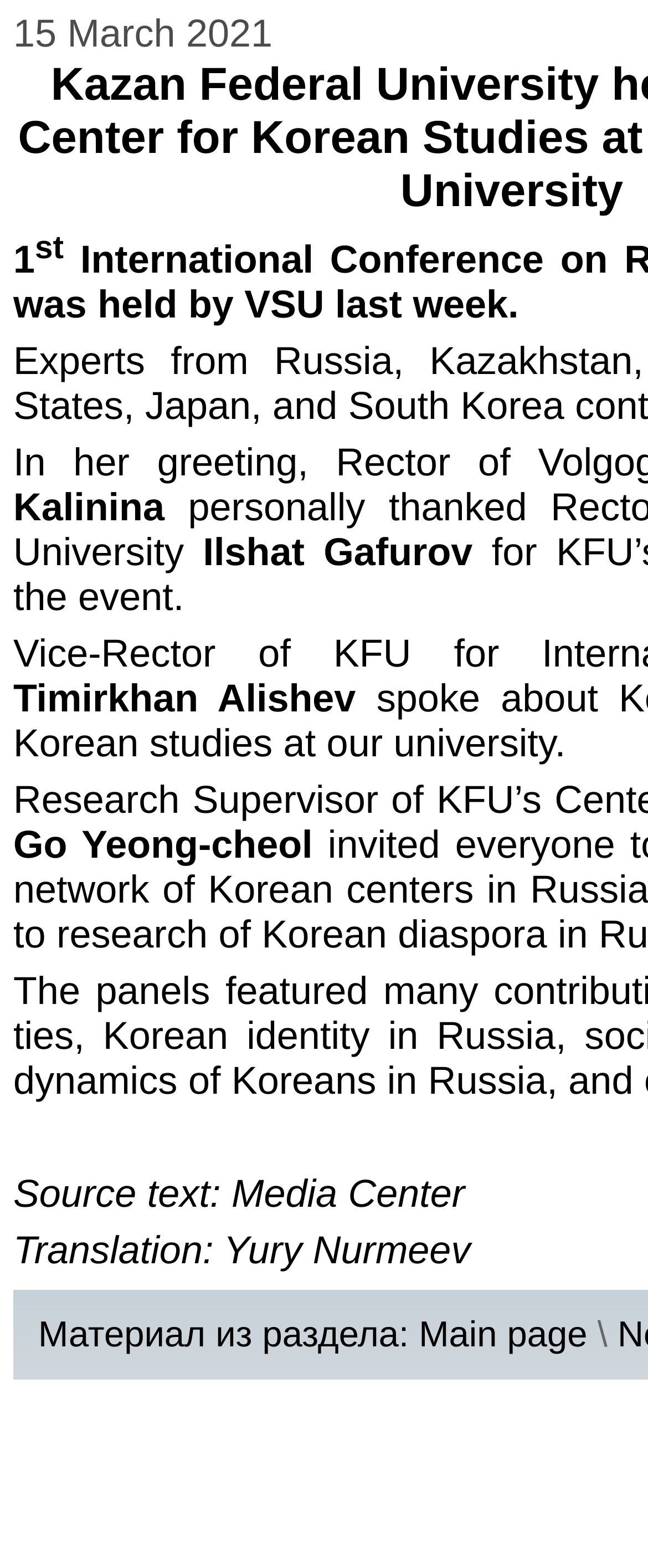Give a detailed explanation of the elements present on the webpage.

The webpage is the official website of Kazan Federal University. At the top, there is a date displayed, "15 March 2021", which is positioned near the left edge of the page. Below the date, there are three lines of text, each containing a person's name: Ilshat Gafurov, Timirkhan Alishev, and Go Yeong-cheol. These names are arranged vertically, with Ilshat Gafurov's name positioned more to the right than the others.

To the right of the names, there is a superscript symbol. Further down, there is a section with text related to a media center, including the source text and translation credits. Below this section, there is a line of text indicating that the material is from a specific section, followed by a link to the main page, which is positioned near the right edge of the page. Finally, there is a backslash symbol at the very bottom right of the page.